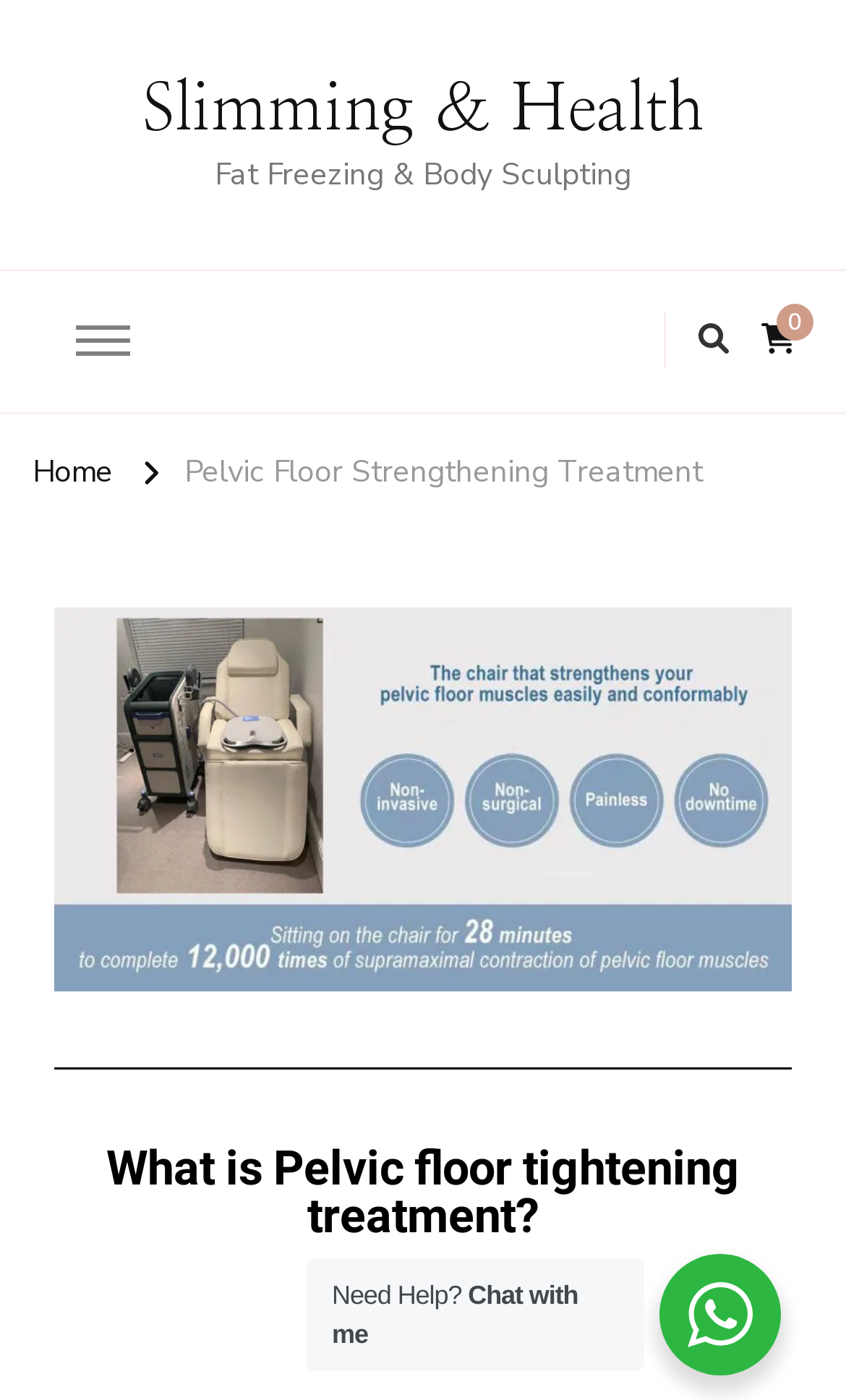What is the treatment for?
Analyze the image and provide a thorough answer to the question.

Based on the webpage, the treatment is for pelvic floor strengthening, which is evident from the link 'Pelvic Floor Strengthening Treatment' and the heading 'What is Pelvic floor tightening treatment?'.